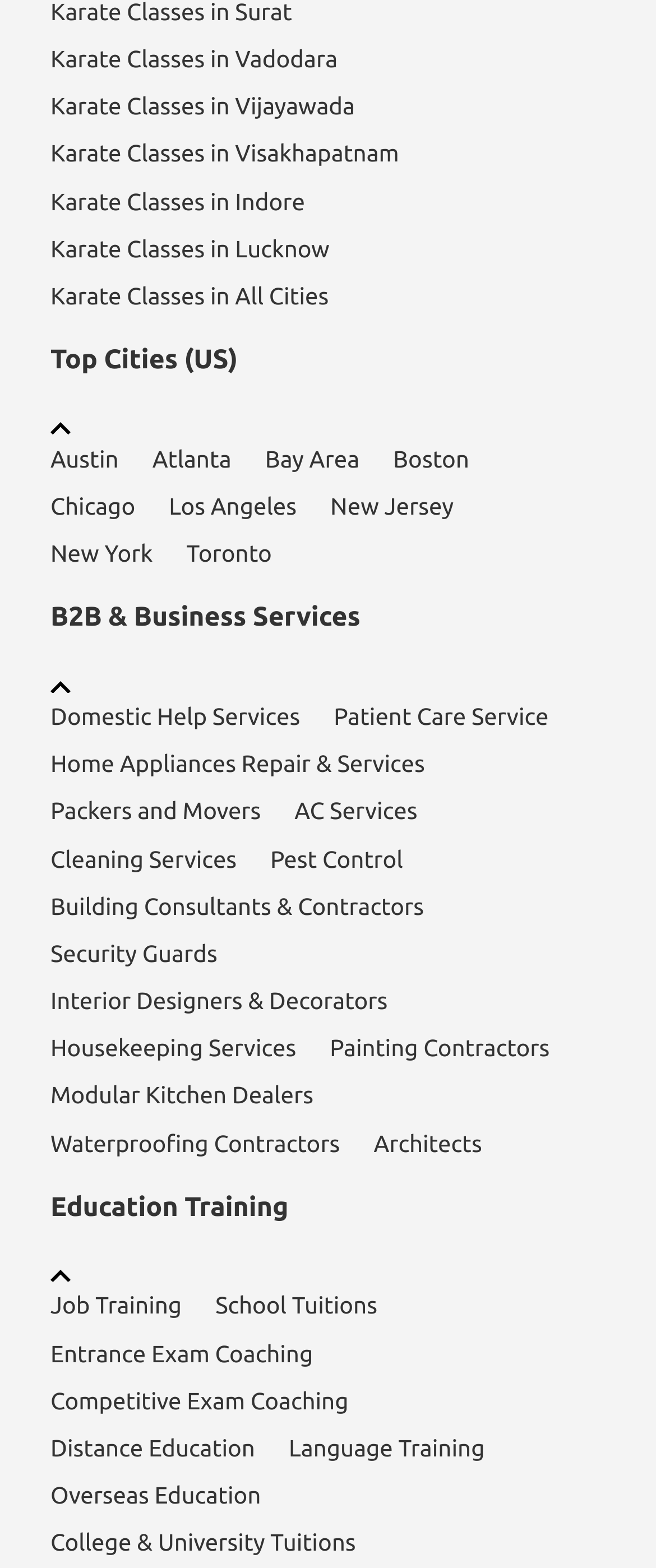Answer succinctly with a single word or phrase:
What is the position of the link 'Los Angeles' relative to the link 'Atlanta'?

Above